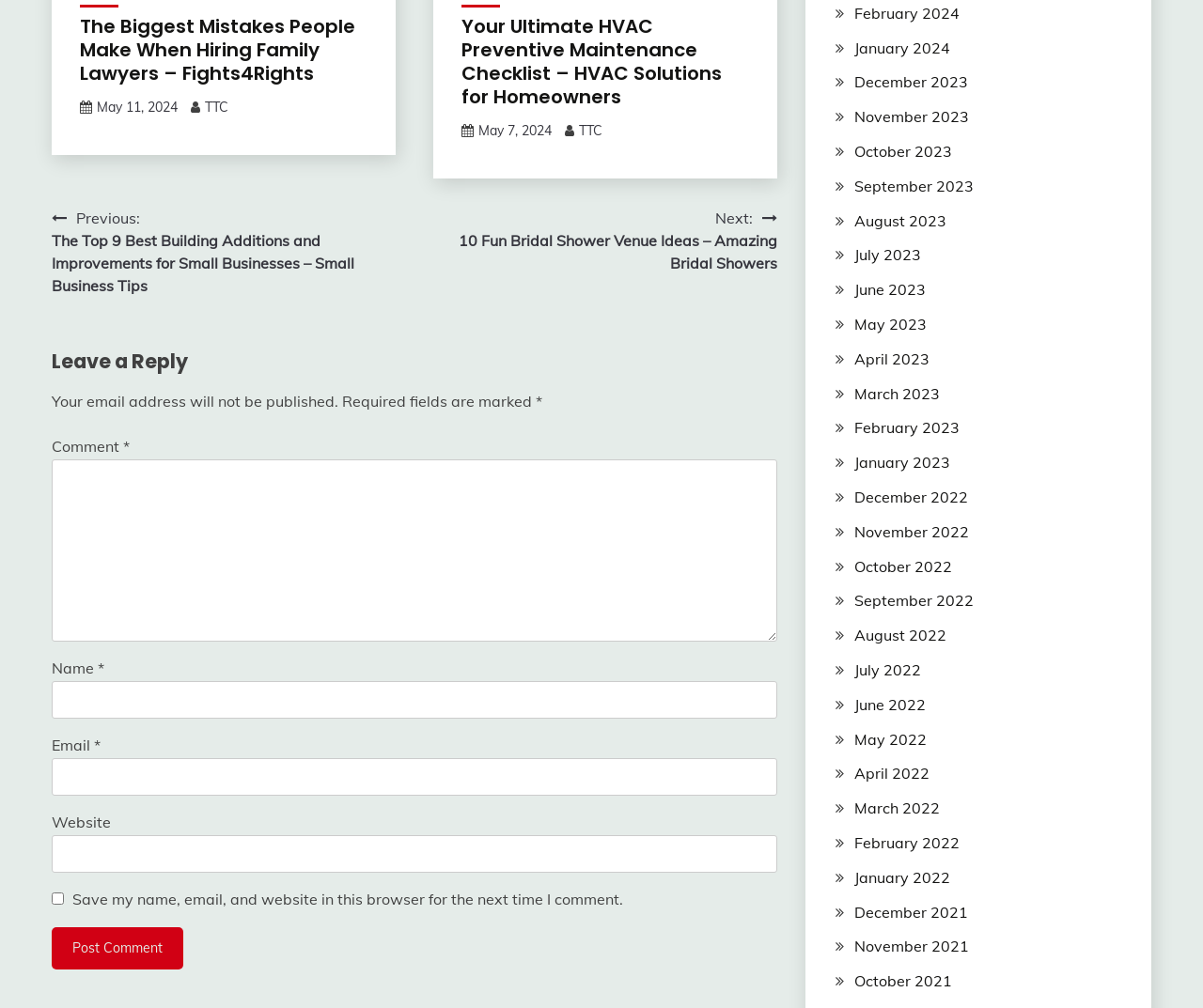Please determine the bounding box coordinates for the element that should be clicked to follow these instructions: "Enter your name in the 'Name' field".

[0.043, 0.675, 0.646, 0.713]